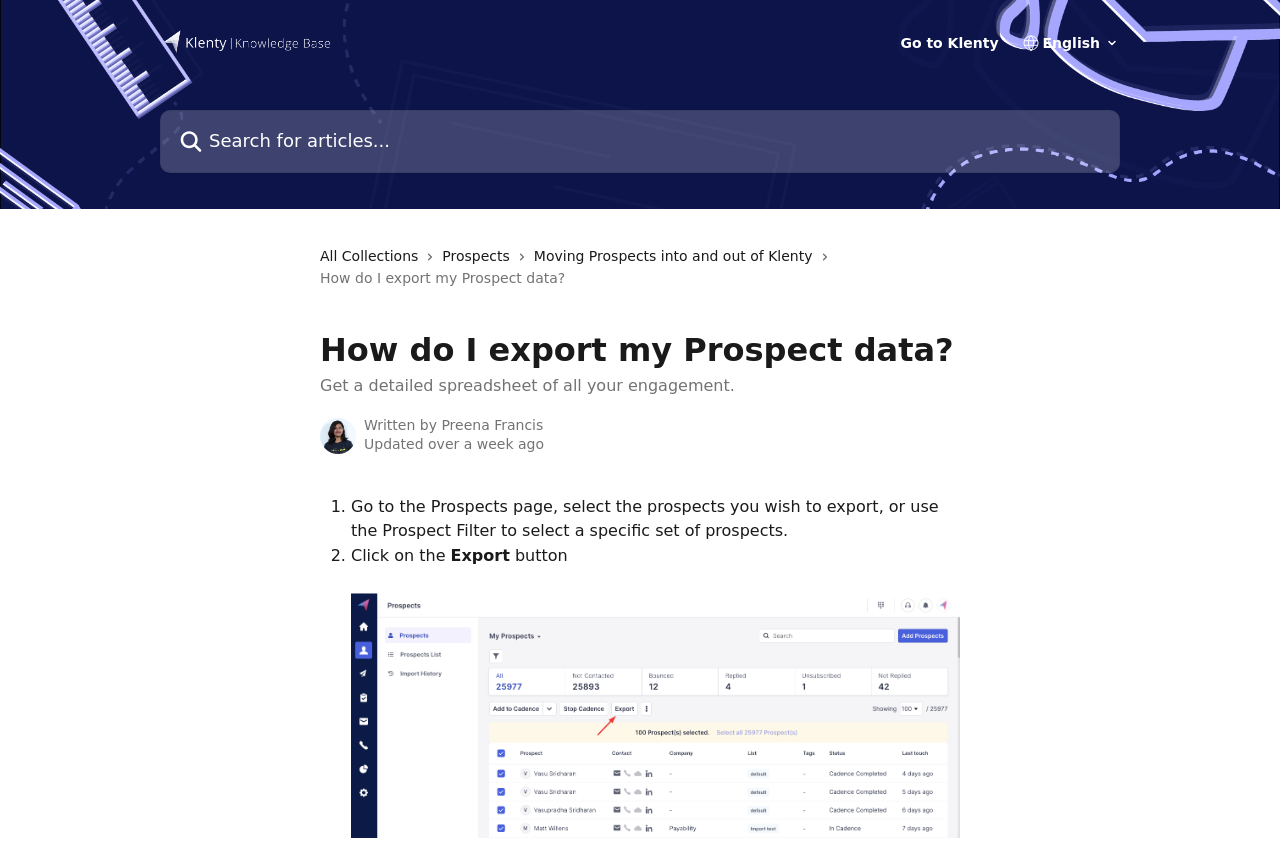Identify the bounding box of the UI element that matches this description: "All Collections".

[0.25, 0.289, 0.333, 0.316]